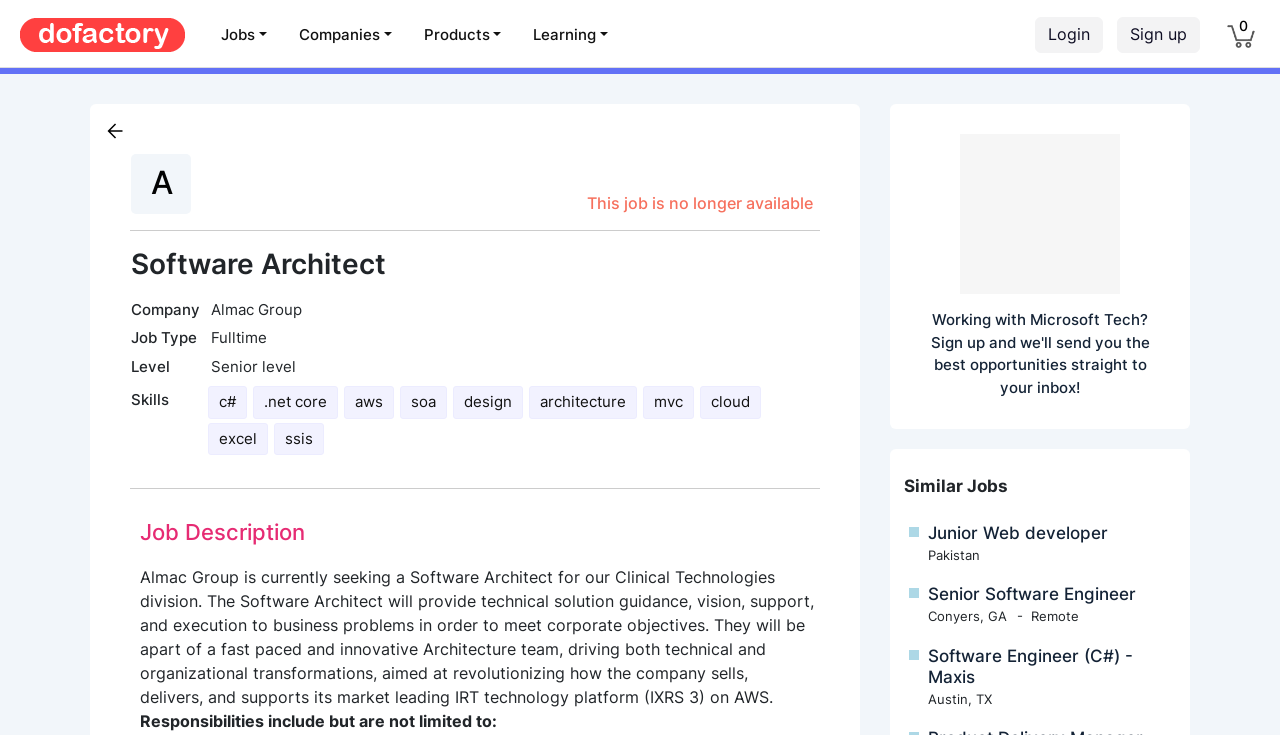Describe the webpage meticulously, covering all significant aspects.

This webpage is about a job posting for a Software Architect position at Almac Group. At the top left corner, there is a logo of Dofactory.com, which is a link to the company's website. Next to the logo, there are several links to different sections of the website, including Jobs, Companies, Products, and Learning. On the top right corner, there are links to Login and Sign up, as well as a Cart icon with a count of 0.

Below the top navigation bar, there is a section with a heading "Software Architect" and some details about the job, including the company name, job type, level, and skills required. The skills listed include c#, .net core, aws, soa, design, architecture, mvc, cloud, excel, and ssis.

The main content of the page is the job description, which is a lengthy text that explains the responsibilities of the Software Architect role at Almac Group. The job involves providing technical solution guidance, vision, support, and execution to business problems, and being part of a fast-paced and innovative Architecture team.

At the bottom of the page, there are some links to similar job postings, including Junior Web developer, Senior Software Engineer, and Software Engineer (C#) - Maxis. Each job posting has a location associated with it, such as Pakistan, Conyers, GA, or Austin, TX.